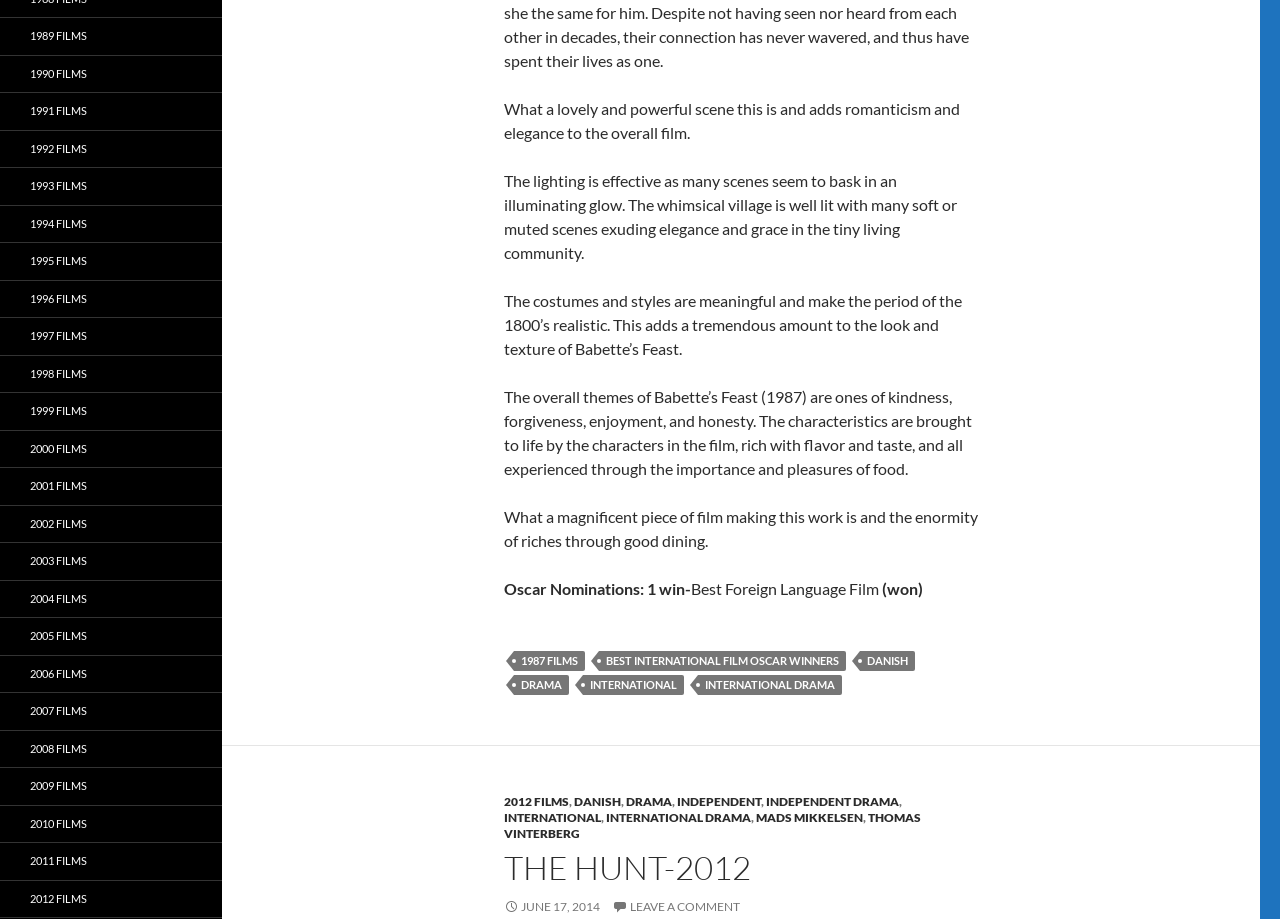Identify the bounding box coordinates of the clickable region to carry out the given instruction: "Leave a comment".

[0.478, 0.978, 0.578, 0.995]